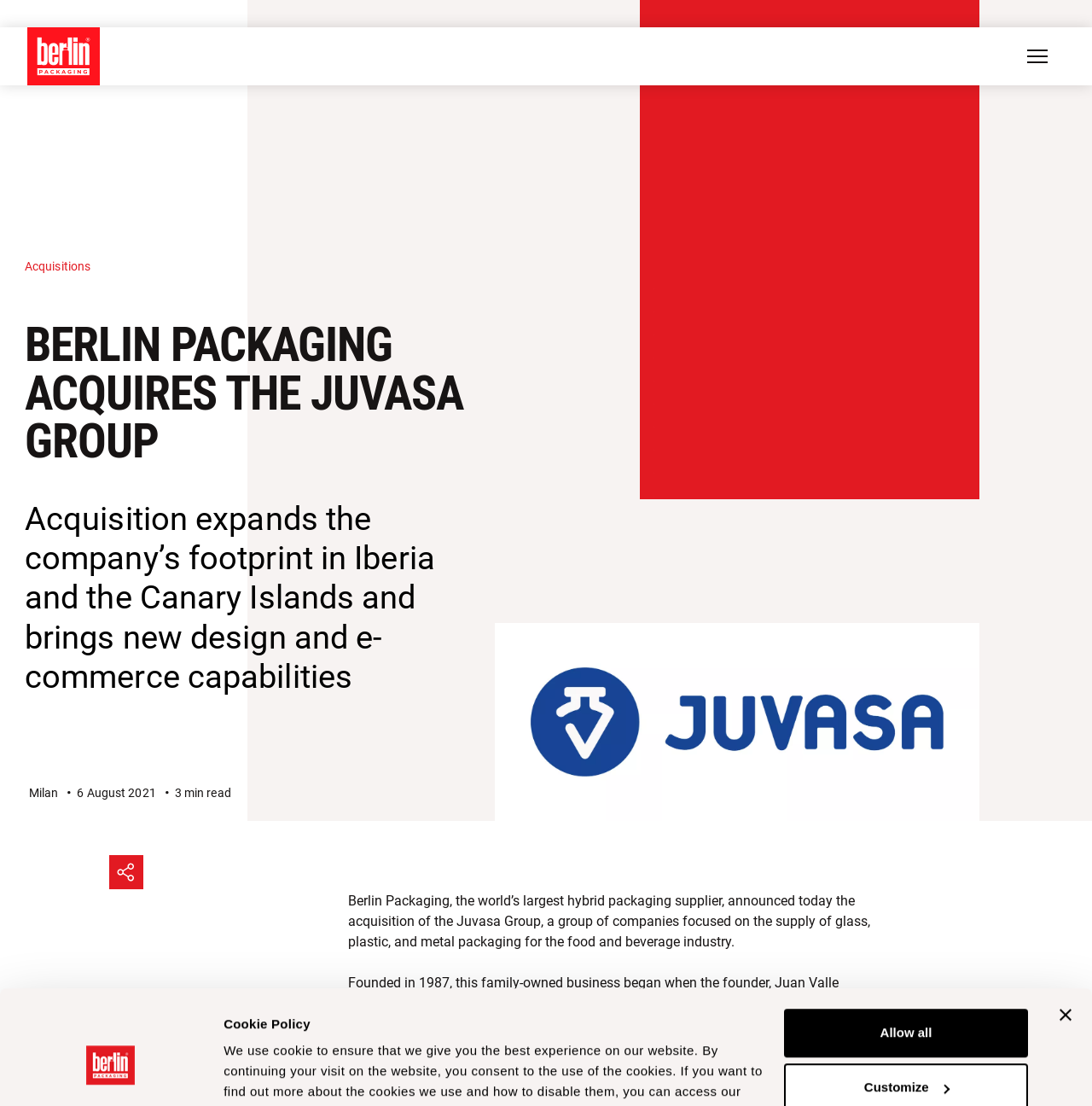Refer to the screenshot and answer the following question in detail:
In which year was the Juvasa Group founded?

The answer can be found in the paragraph of text that describes the Juvasa Group, which states 'Founded in 1987, this family-owned business began when the founder, Juan Valle Santos, needed to source glass jars to market his honey.'